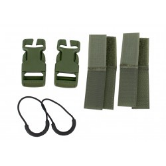Who are the ideal users of these components? Please answer the question using a single word or phrase based on the image.

Outdoor enthusiasts, military personnel, and tactical operatives